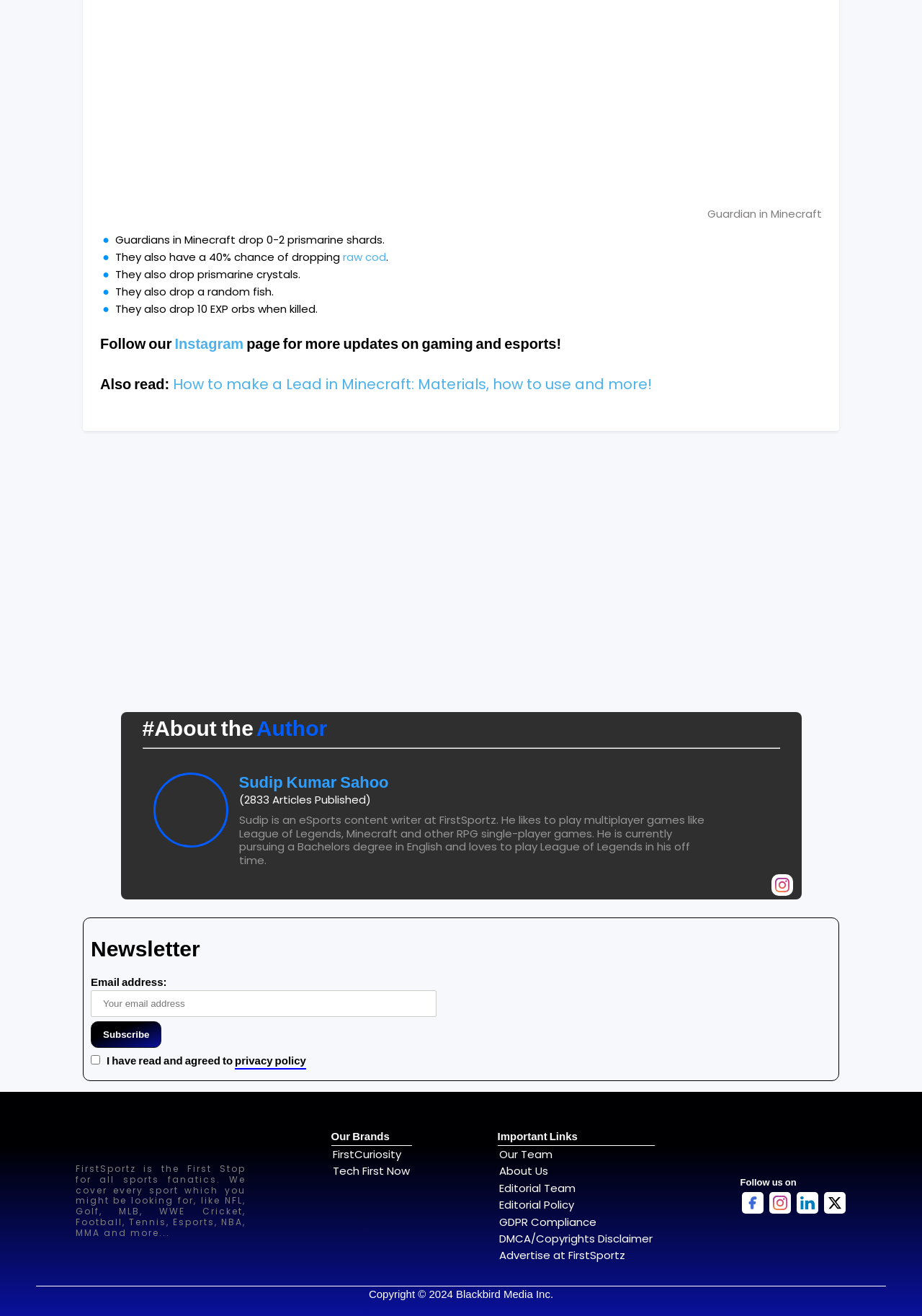Can you specify the bounding box coordinates of the area that needs to be clicked to fulfill the following instruction: "Read more about how to make a Lead in Minecraft"?

[0.188, 0.284, 0.707, 0.3]